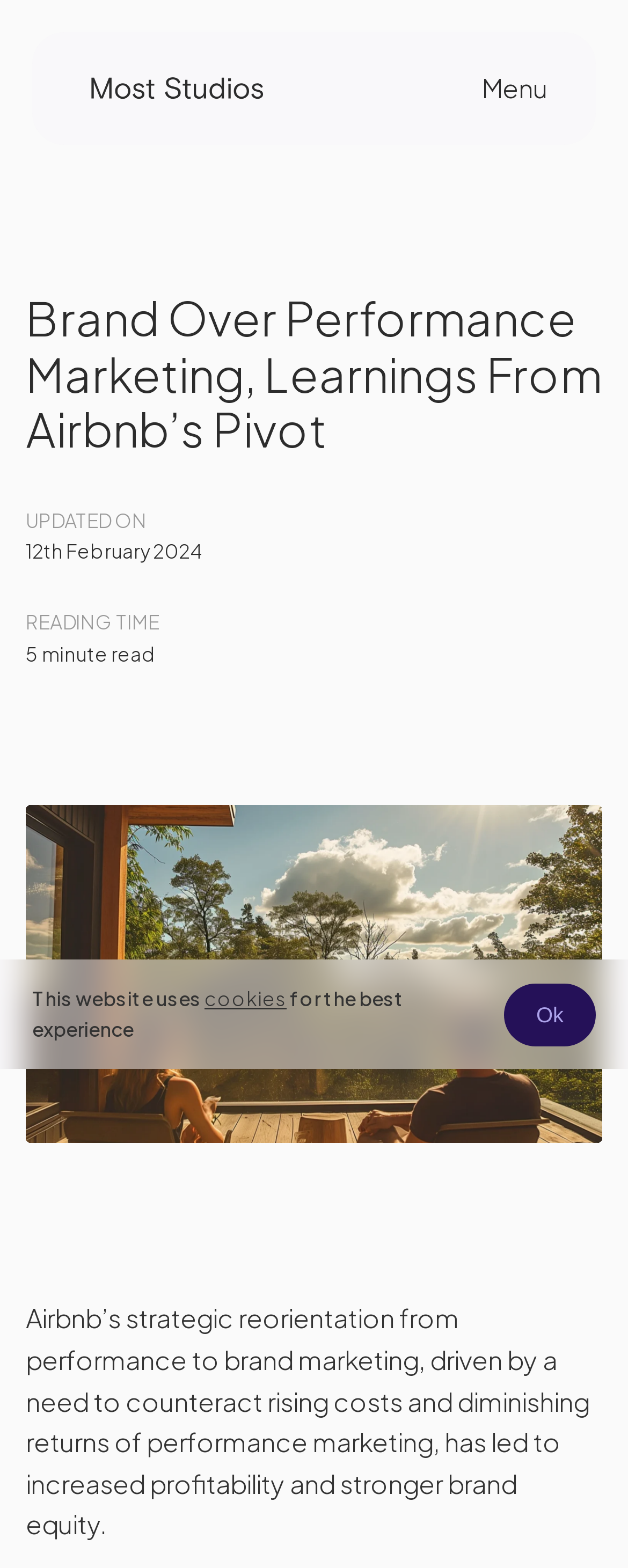What is the main reason for Airbnb's strategic reorientation?
Examine the webpage screenshot and provide an in-depth answer to the question.

The main reason for Airbnb's strategic reorientation can be determined by reading the static text 'Airbnb’s strategic reorientation from performance to brand marketing, driven by a need to counteract rising costs and diminishing returns of performance marketing...' which suggests that the main reason is the rising costs and diminishing returns of performance marketing.